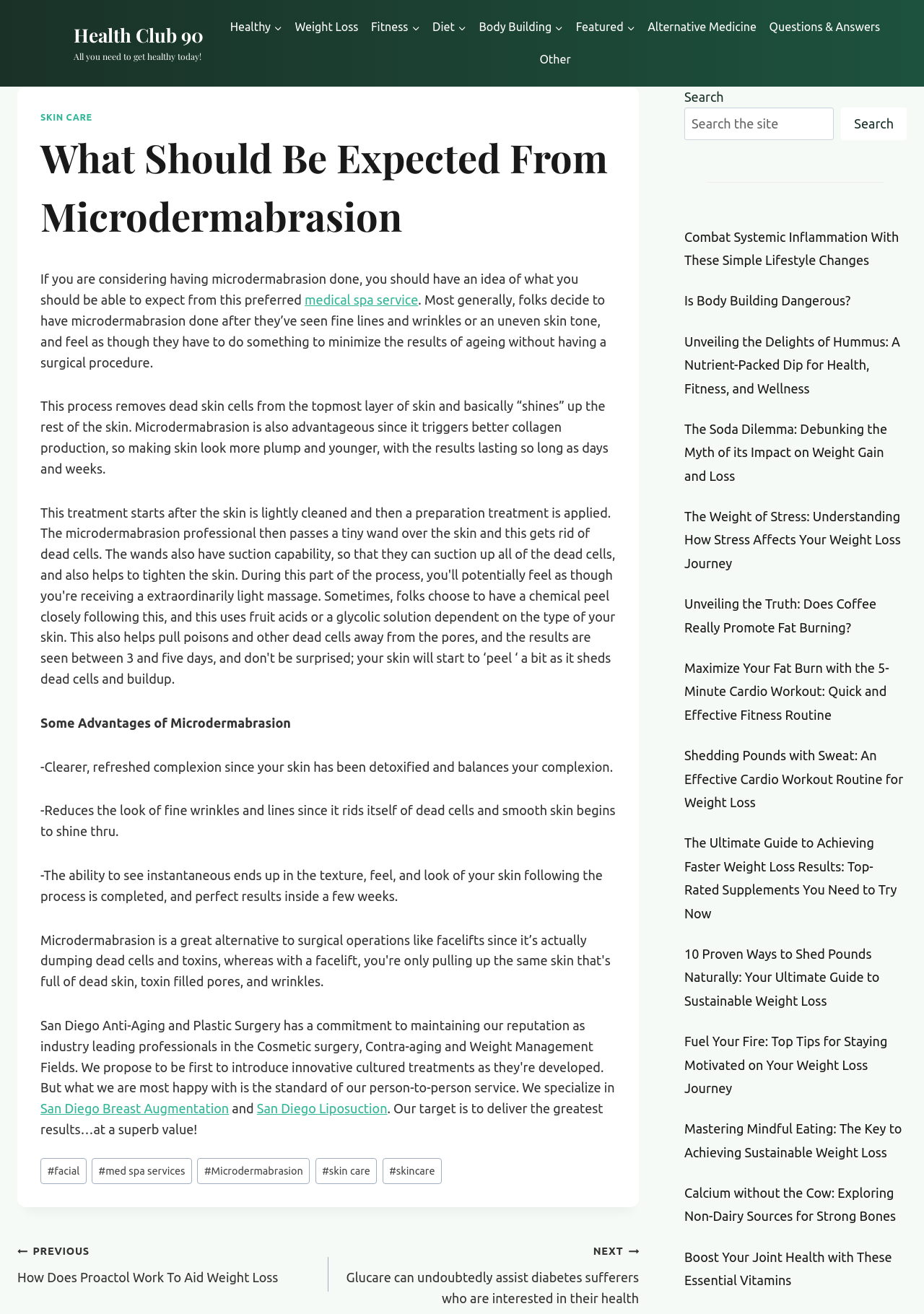Please provide a one-word or phrase answer to the question: 
What is the process of microdermabrasion?

removes dead skin cells